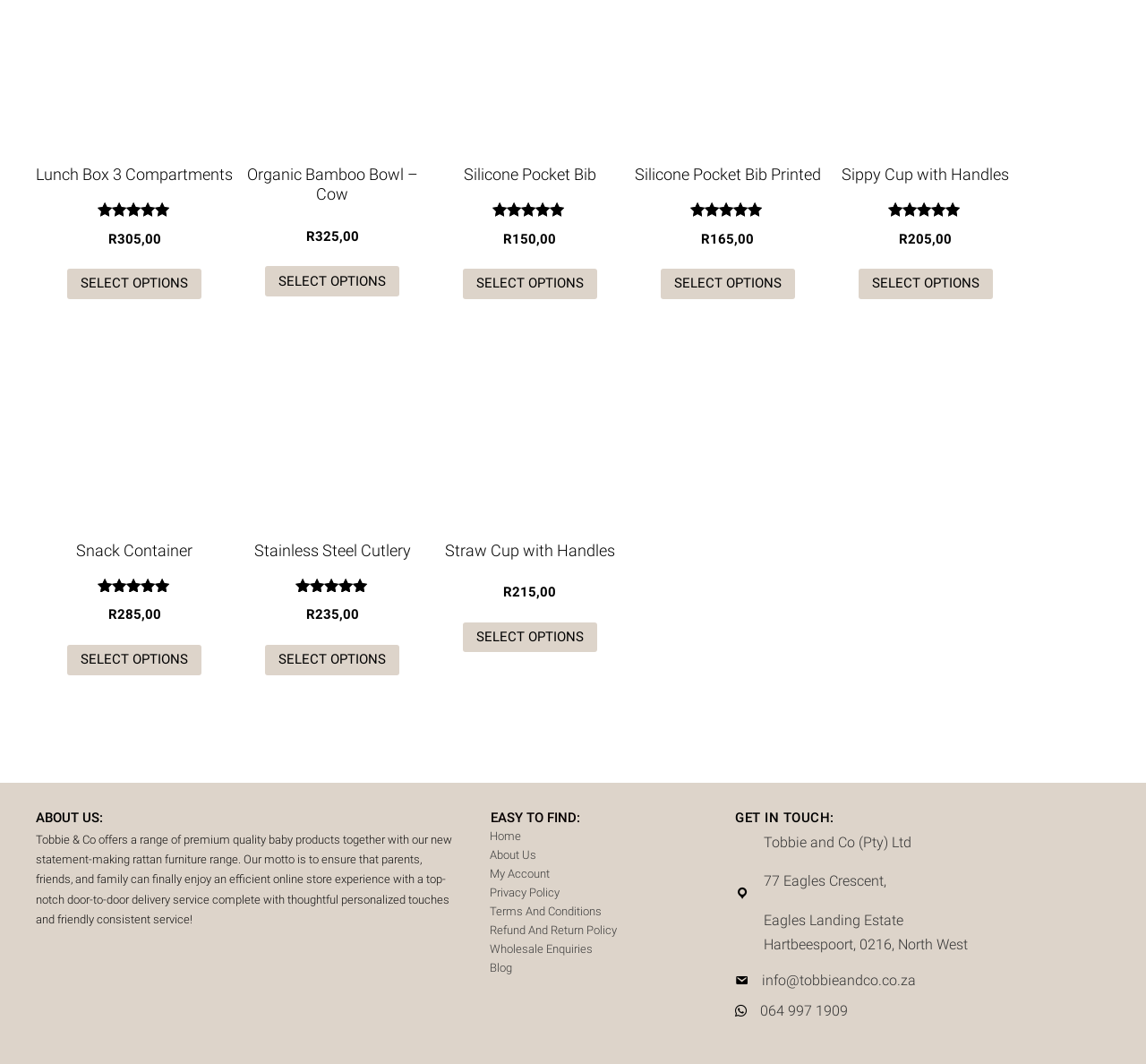Give a one-word or one-phrase response to the question: 
What payment methods are accepted on this website?

Payfast, Instant EFT, Visa, Payflex, Snapscan, Zapper